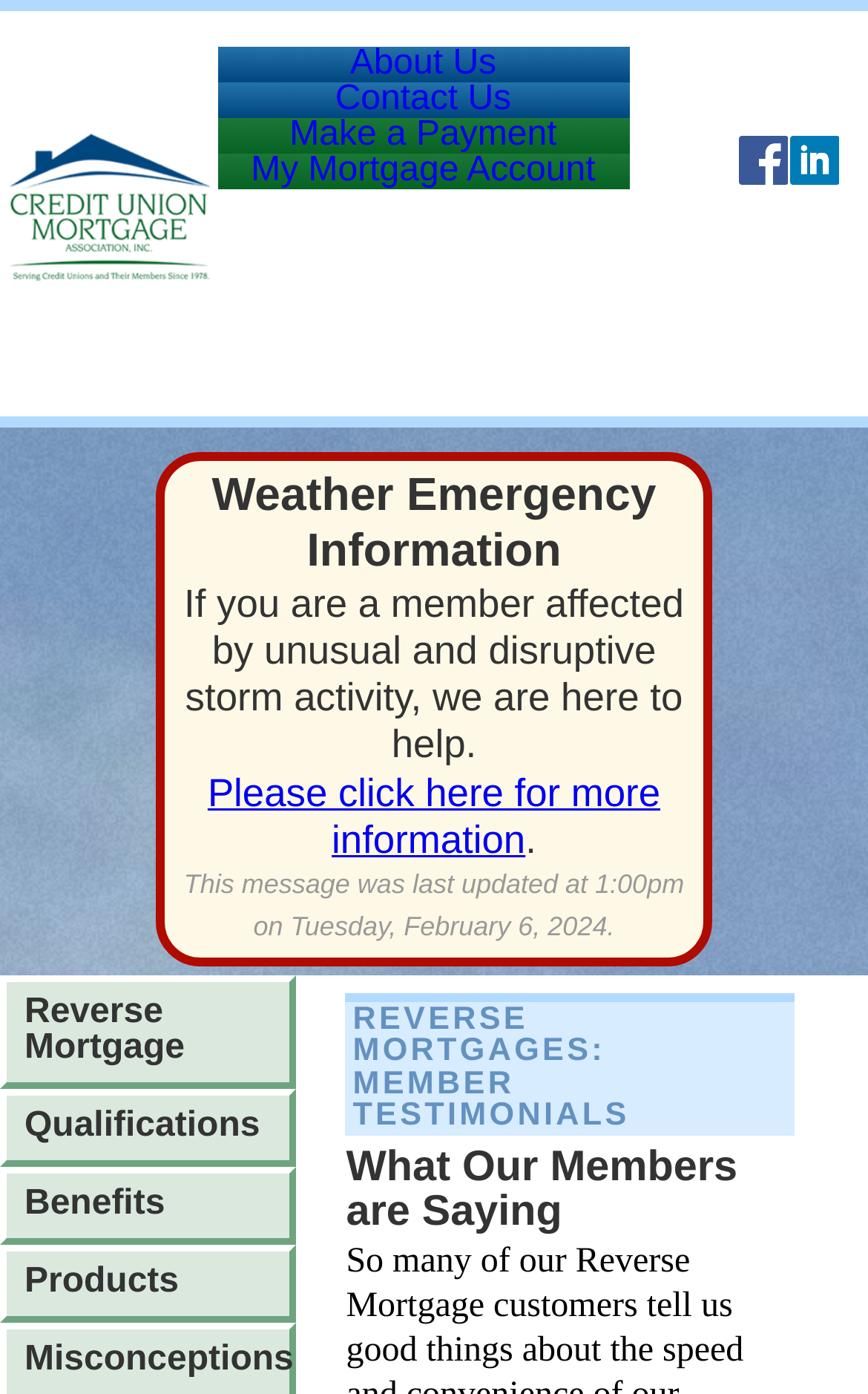Highlight the bounding box coordinates of the element you need to click to perform the following instruction: "Explore Reverse Mortgage."

[0.0, 0.76, 0.34, 0.841]